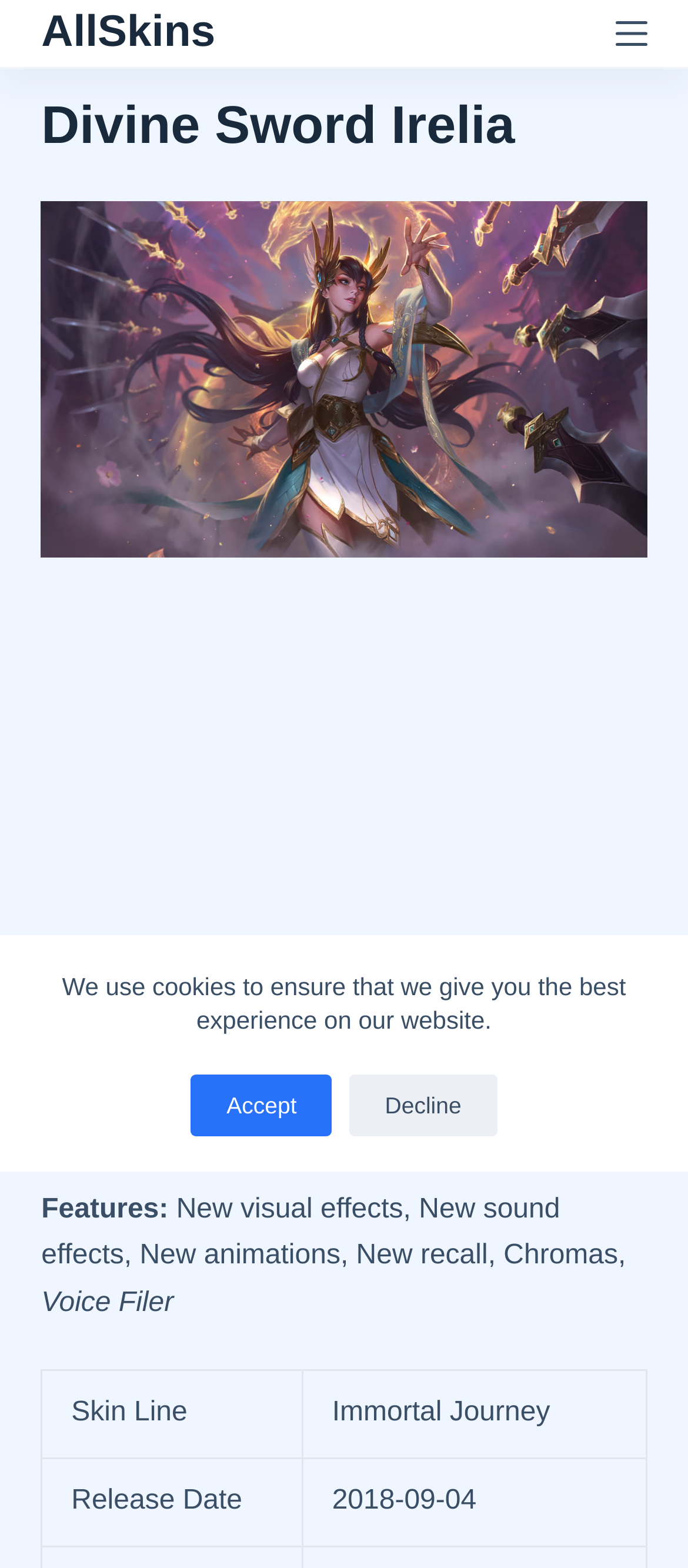What is the skin line of Divine Sword Irelia?
Provide an in-depth and detailed answer to the question.

The skin line of Divine Sword Irelia can be found in the grid cell section of the webpage, which is 'Immortal Journey'.